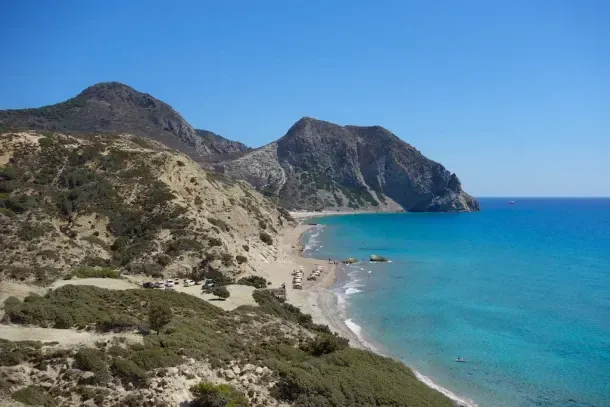What type of landscape surrounds the beach?
Please give a detailed and elaborate answer to the question.

The caption describes the landscape surrounding the beach as flanked by majestic mountains, which suggests that the beach is surrounded by a mountainous terrain.